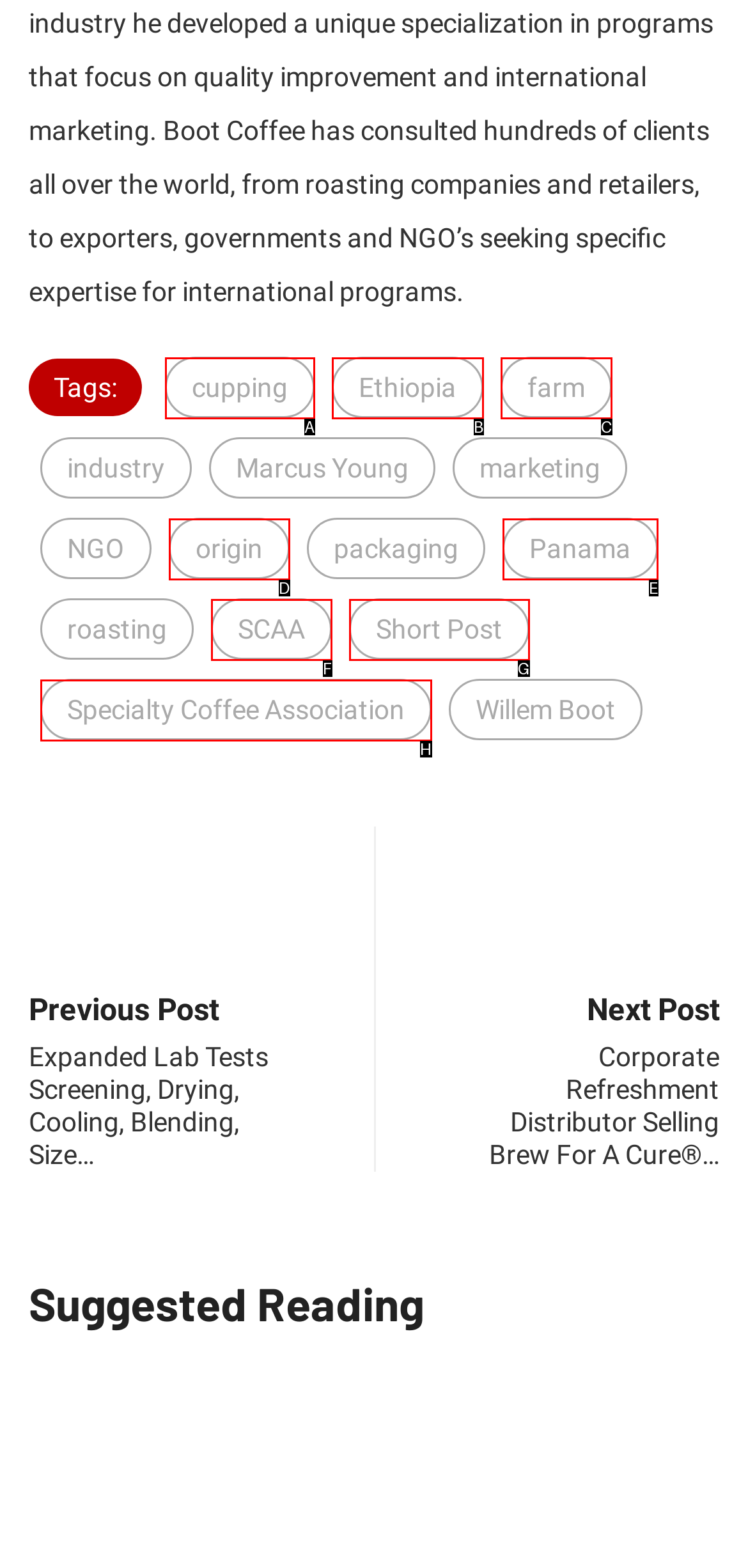Given the description: Specialty Coffee Association, identify the corresponding option. Answer with the letter of the appropriate option directly.

H